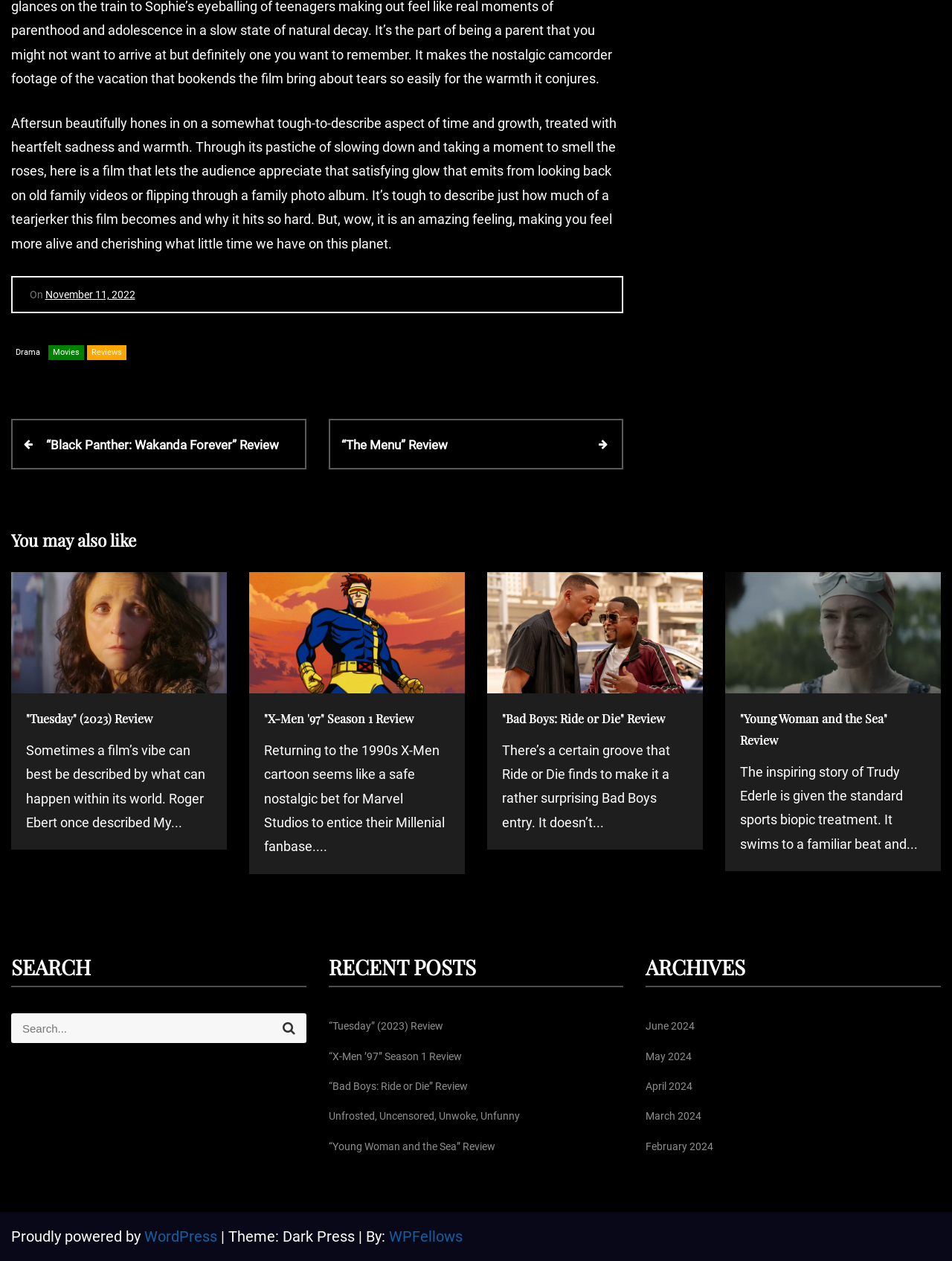Bounding box coordinates are given in the format (top-left x, top-left y, bottom-right x, bottom-right y). All values should be floating point numbers between 0 and 1. Provide the bounding box coordinate for the UI element described as: Search

[0.285, 0.804, 0.322, 0.827]